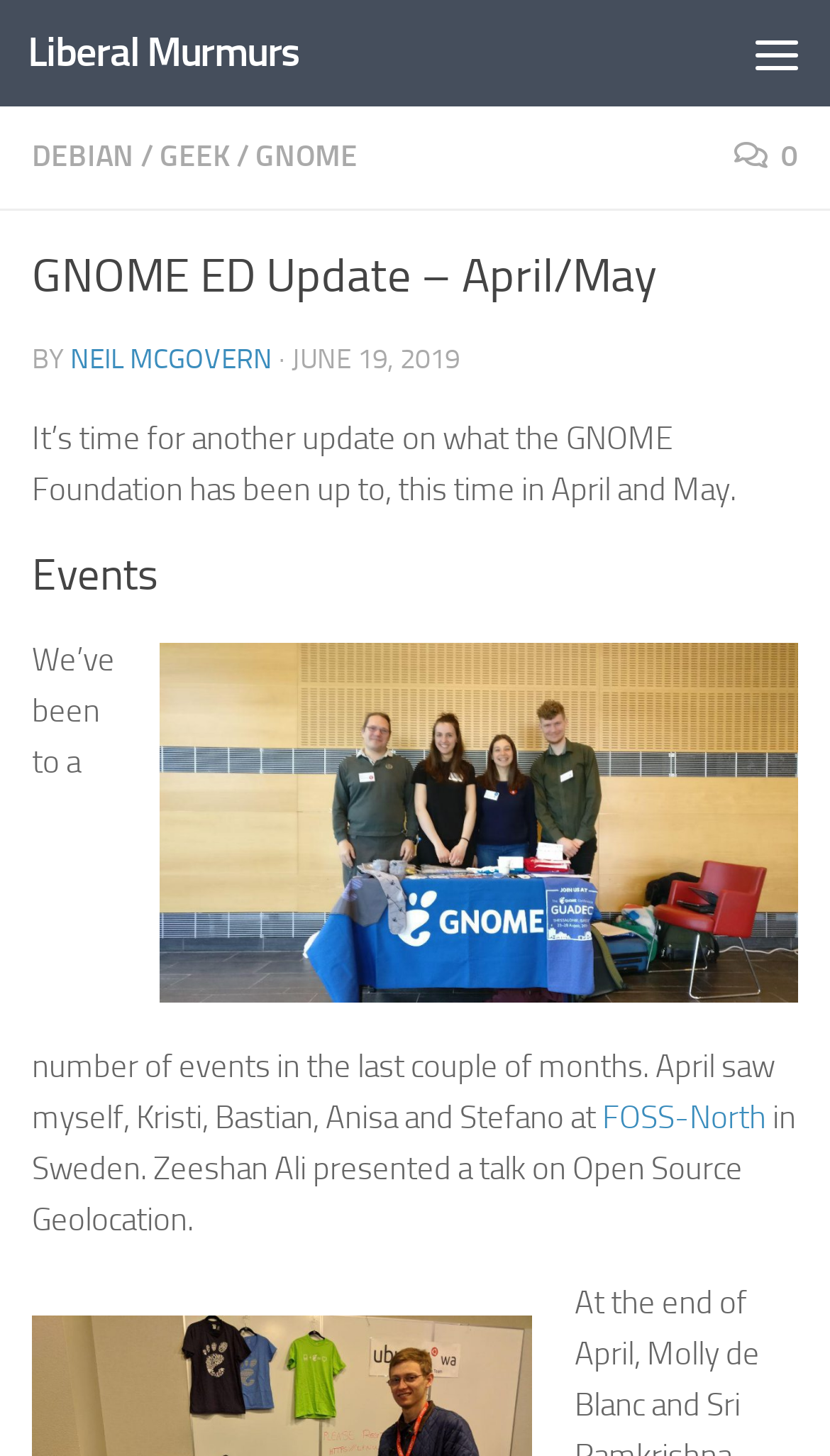Please find the bounding box coordinates of the section that needs to be clicked to achieve this instruction: "check GNOME ED Update".

[0.038, 0.167, 0.962, 0.215]